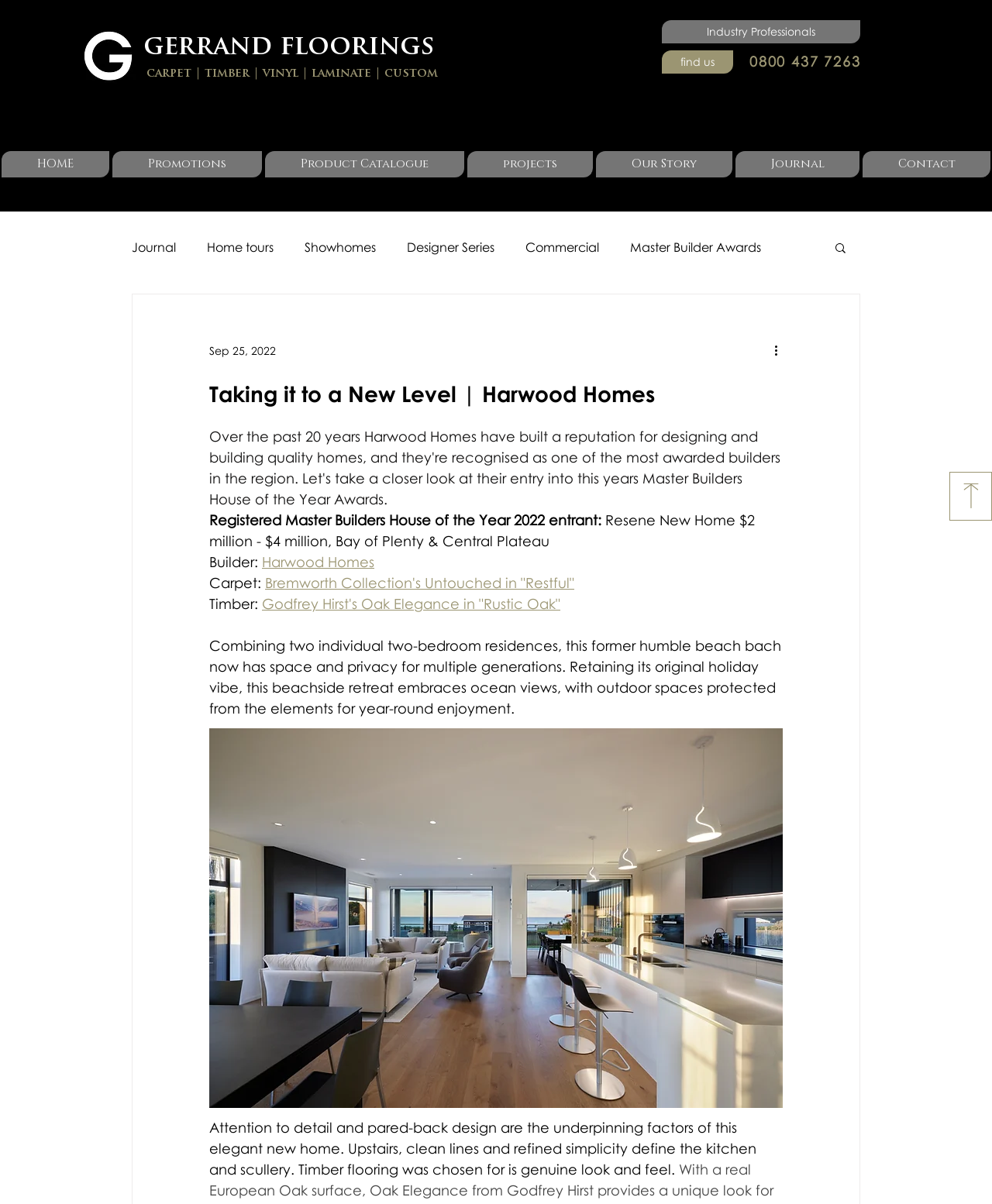Show the bounding box coordinates for the element that needs to be clicked to execute the following instruction: "Click the 'More actions' button". Provide the coordinates in the form of four float numbers between 0 and 1, i.e., [left, top, right, bottom].

[0.778, 0.283, 0.797, 0.299]